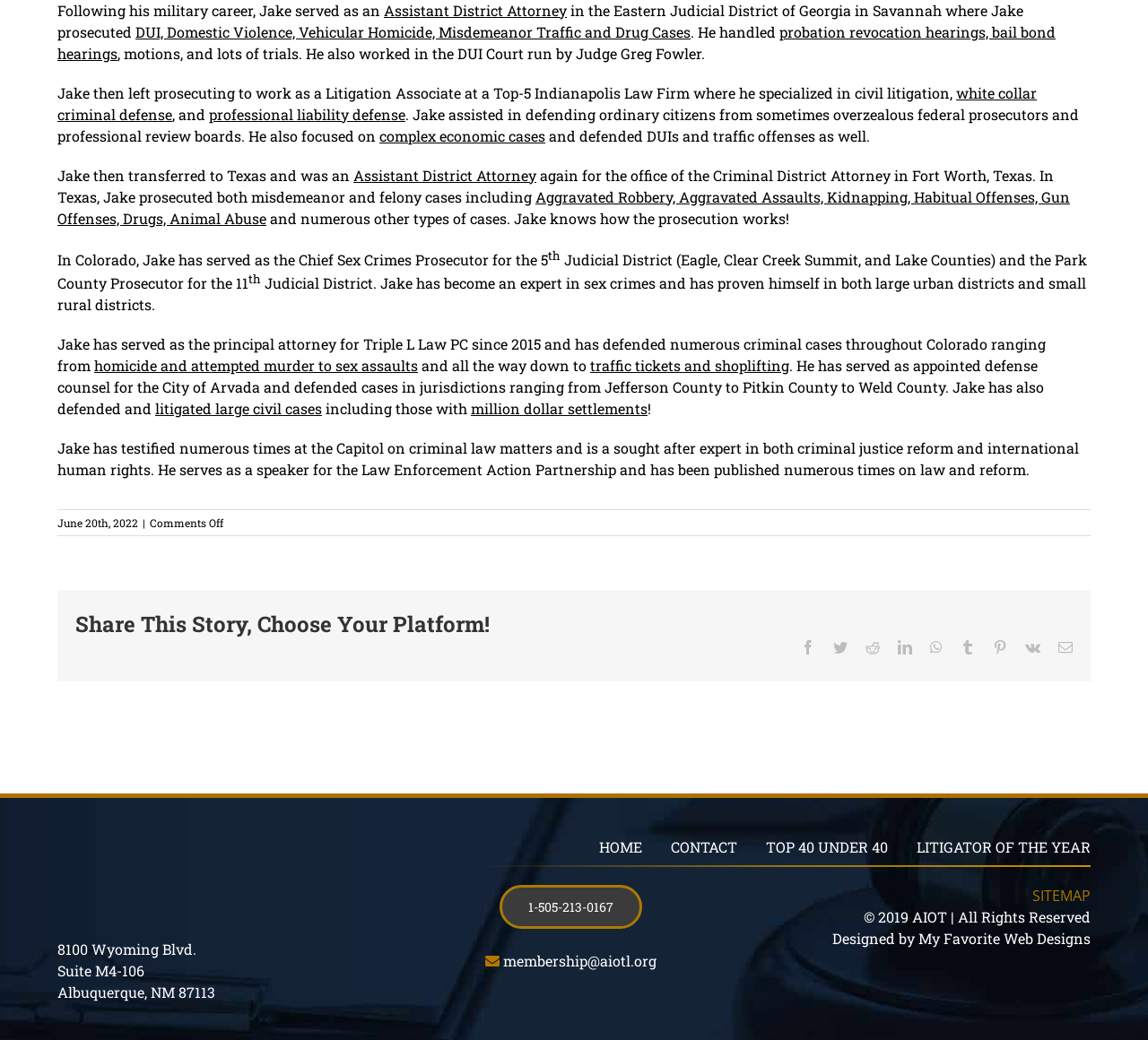Please identify the bounding box coordinates of the area that needs to be clicked to follow this instruction: "Contact us".

[0.584, 0.805, 0.642, 0.825]